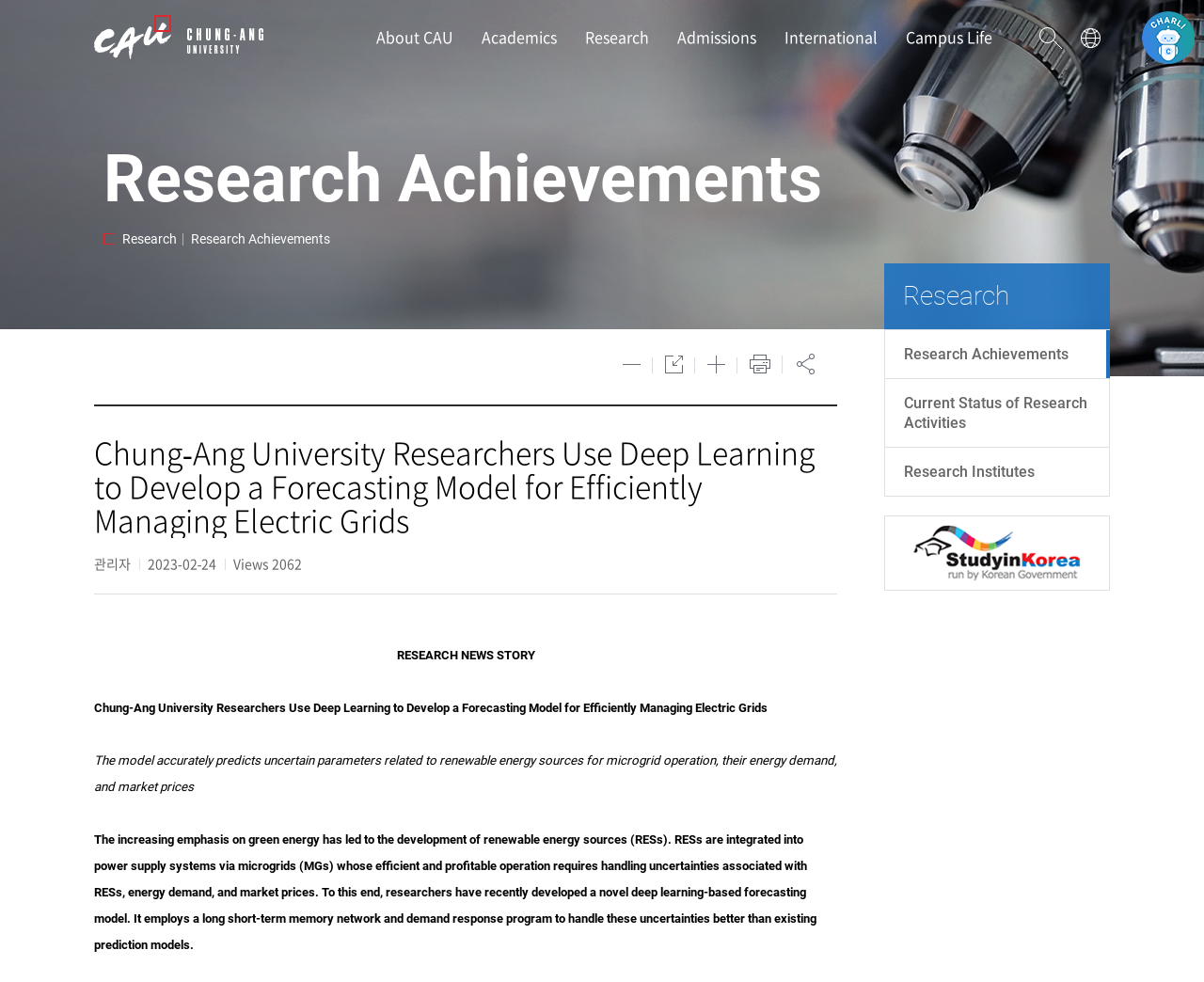Give a one-word or one-phrase response to the question: 
What is the date of the research news story?

2023-02-24